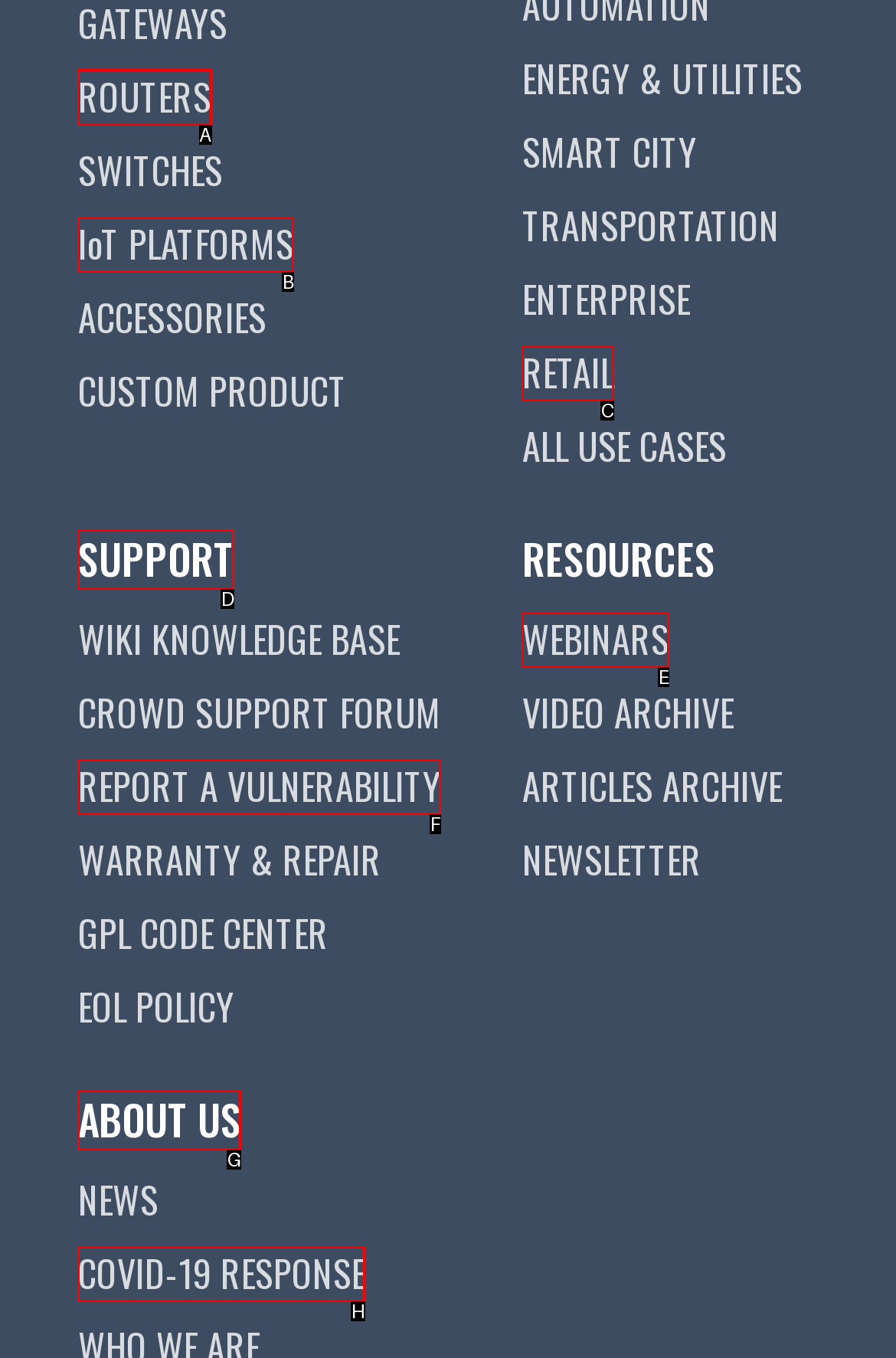Determine which HTML element should be clicked to carry out the following task: Browse routers Respond with the letter of the appropriate option.

A